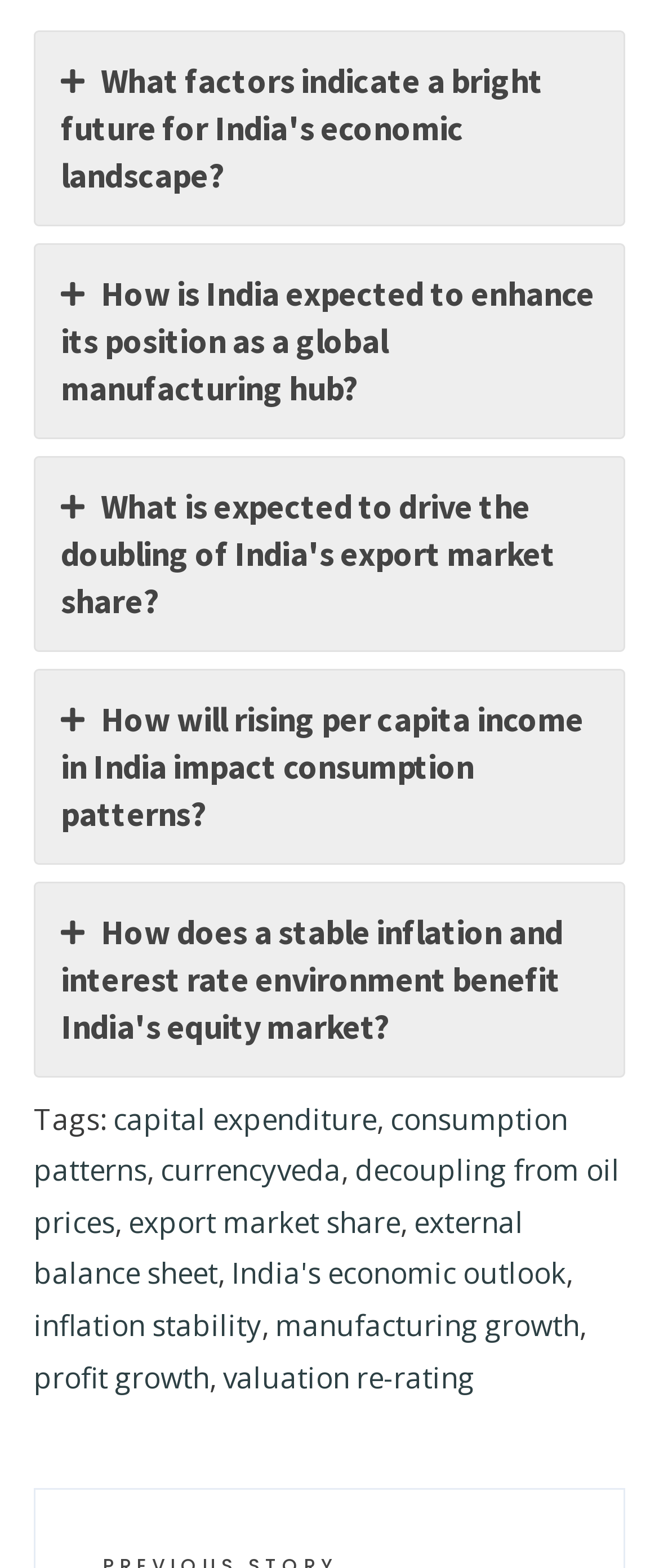Please determine the bounding box coordinates for the UI element described as: "export market share".

[0.195, 0.767, 0.608, 0.792]